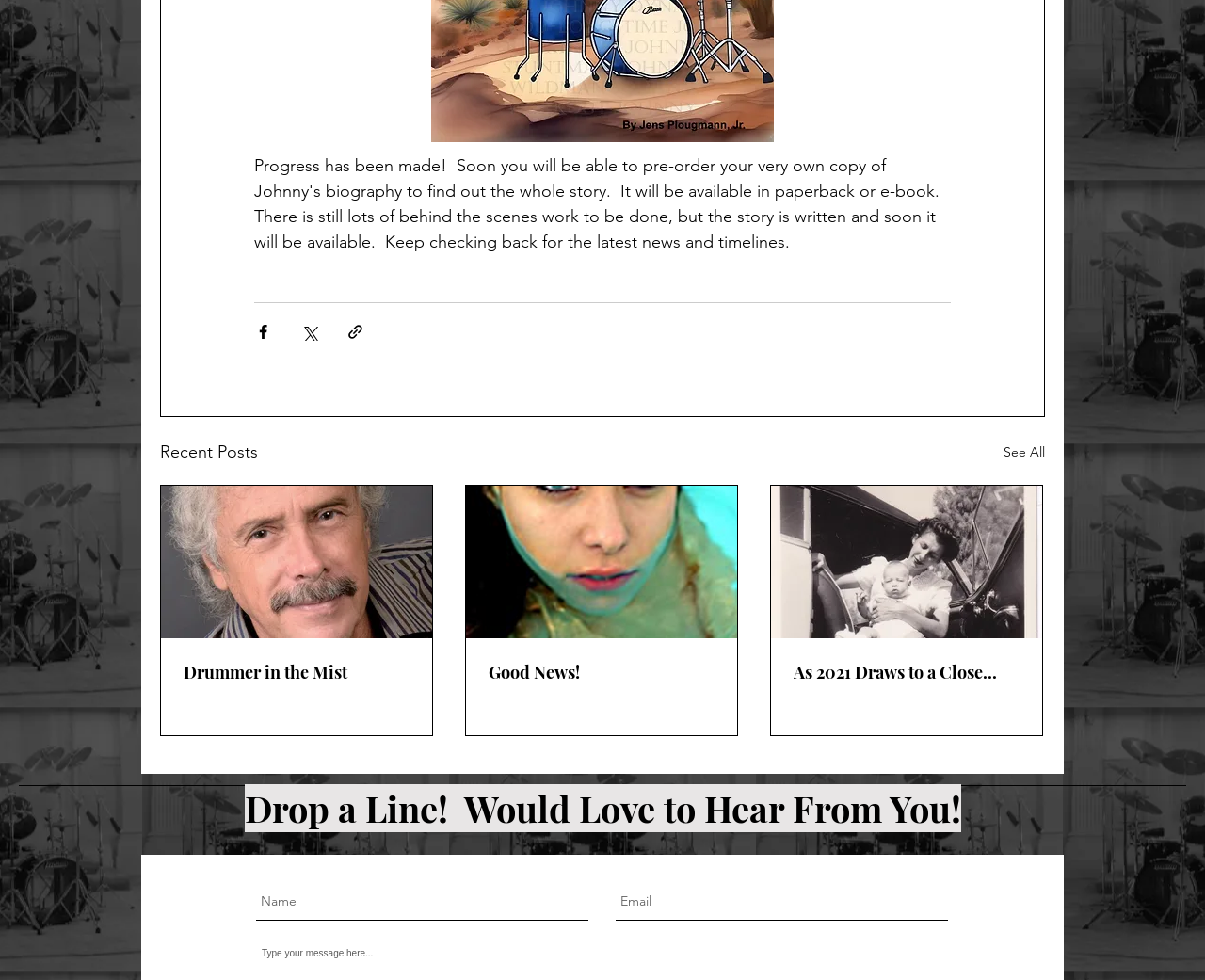Find the bounding box coordinates for the element described here: "Drummer in the Mist".

[0.134, 0.496, 0.359, 0.75]